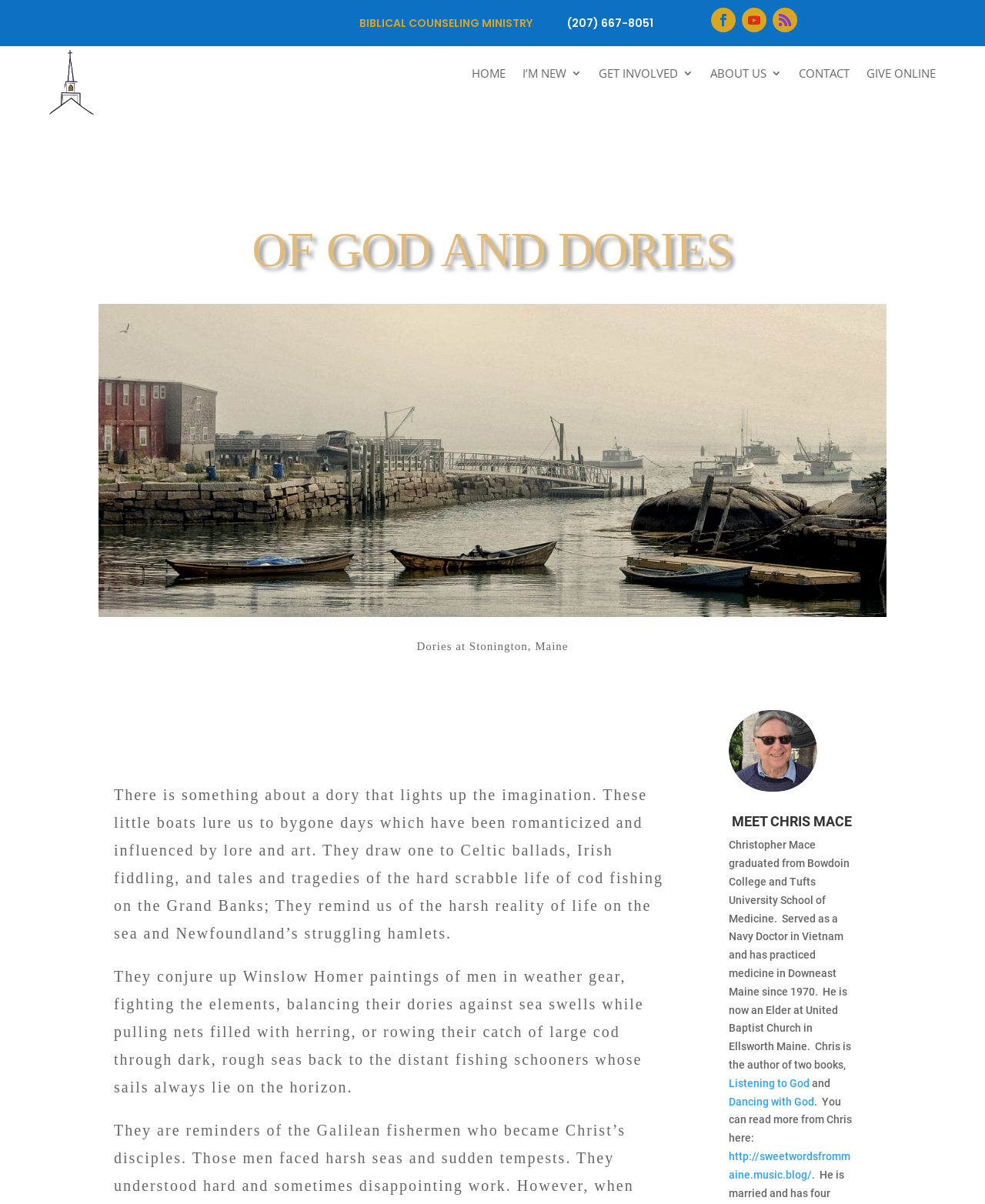Using the given description, provide the bounding box coordinates formatted as (top-left x, top-left y, bottom-right x, bottom-right y), with all values being floating point numbers between 0 and 1. Description: http://sweetwordsfrommaine.music.blog/

[0.74, 0.955, 0.863, 0.981]